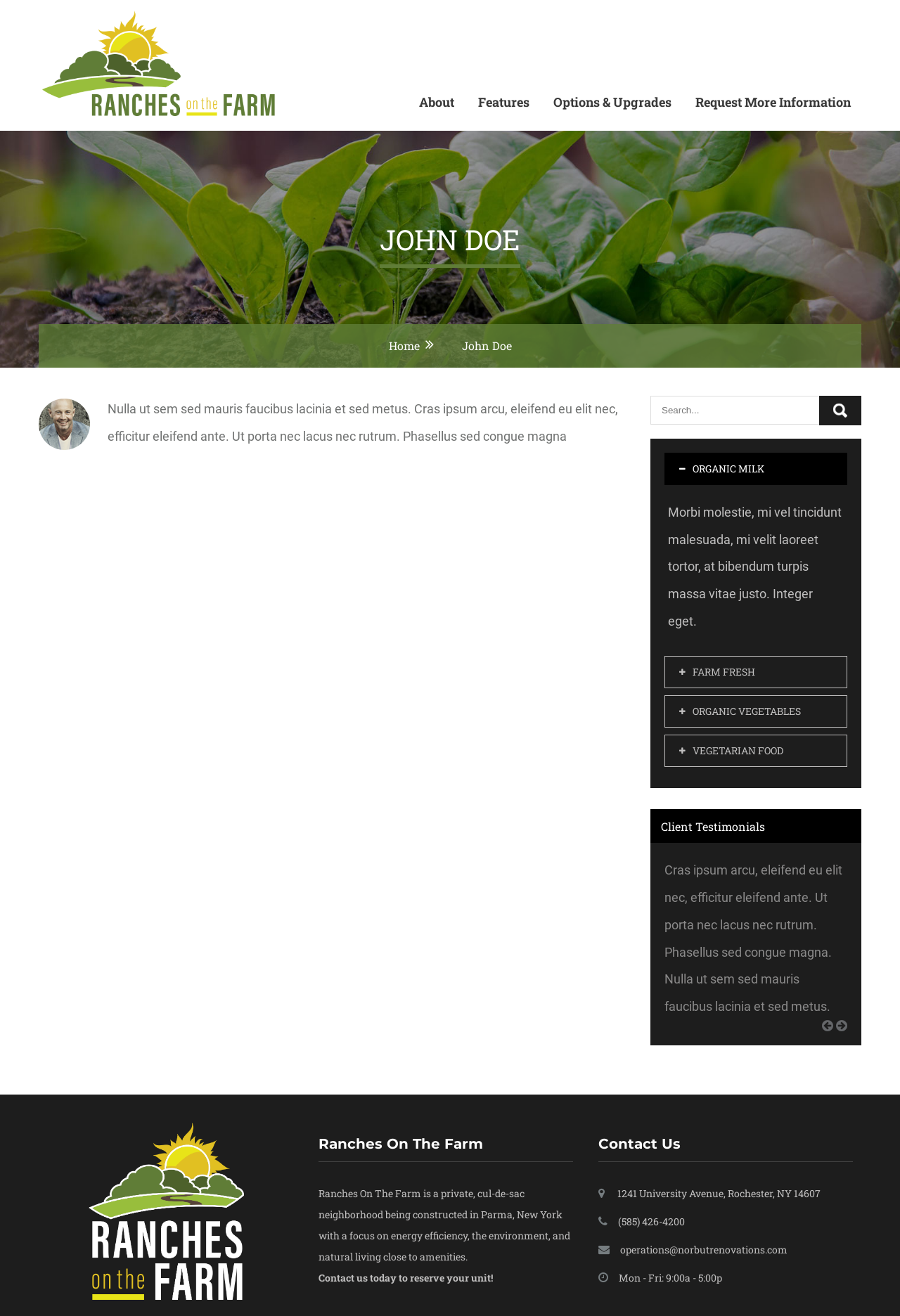Explain in detail what is displayed on the webpage.

The webpage is about John Doe's Ranches On The Farm, a private neighborhood in Parma, New York. At the top left, there is a logo image accompanied by a link. Below the logo, there are four navigation links: About, Features, Options & Upgrades, and Request More Information. 

To the right of the navigation links, the heading "JOHN DOE" is prominently displayed. Below the heading, there are two links: "Home" and "John Doe". 

A paragraph of text describes the neighborhood, mentioning its focus on energy efficiency, the environment, and natural living close to amenities. 

On the right side of the page, there is a search bar with a search button. Below the search bar, there are four headings: ORGANIC MILK, FARM FRESH, ORGANIC VEGETABLES, and VEGETARIAN FOOD. 

Further down, there is a section for client testimonials, followed by a complementary section with a paragraph of text. This section also includes navigation links for "Prev" and "Next". 

At the bottom of the page, there are three sections. The first section has a heading "Ranches On The Farm" and provides a brief description of the neighborhood. The second section has a heading "Contact Us" and includes the address, phone number, email, and business hours of the contact.